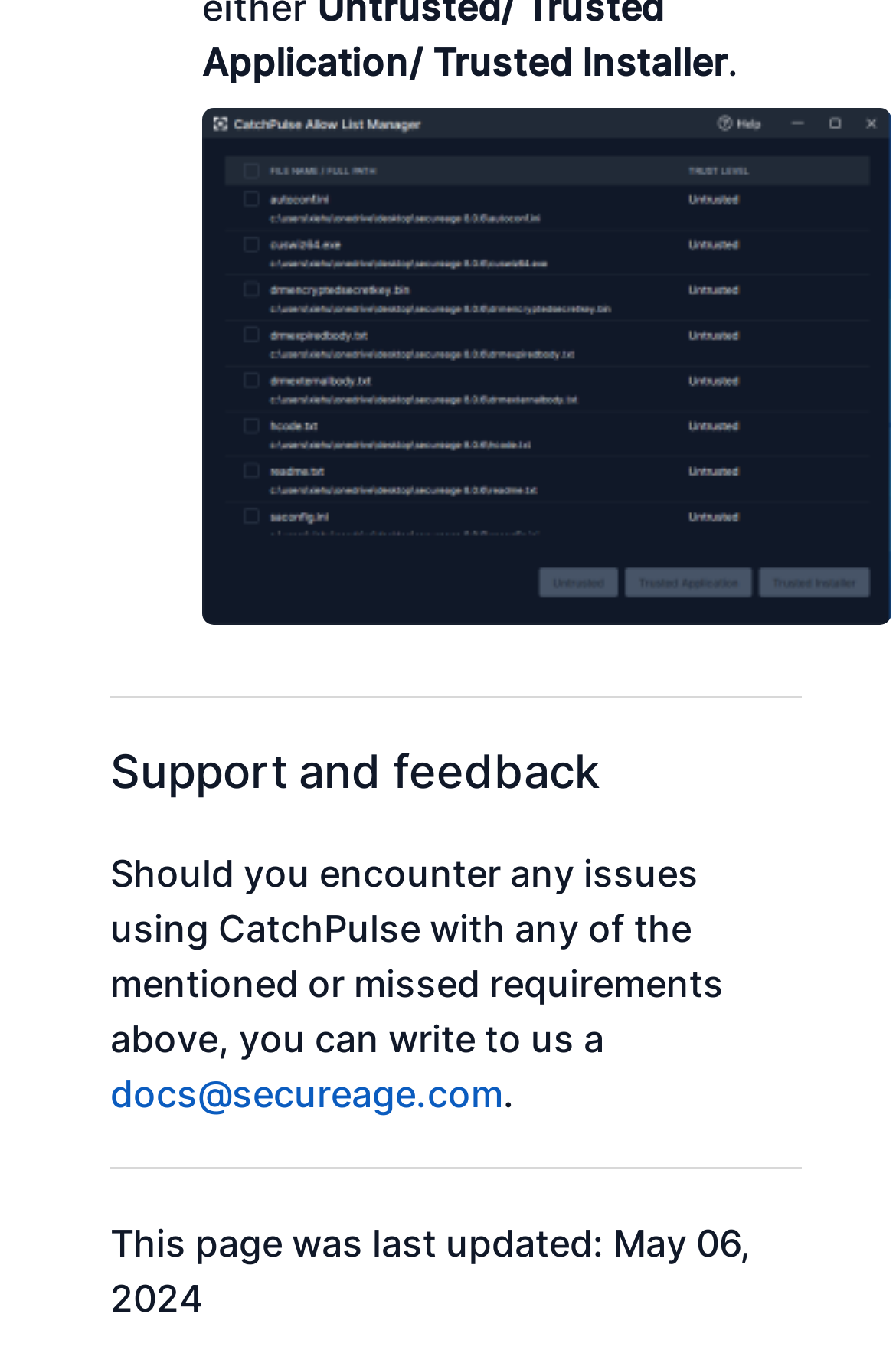Provide a short answer to the following question with just one word or phrase: How many horizontal separators are on the page?

2